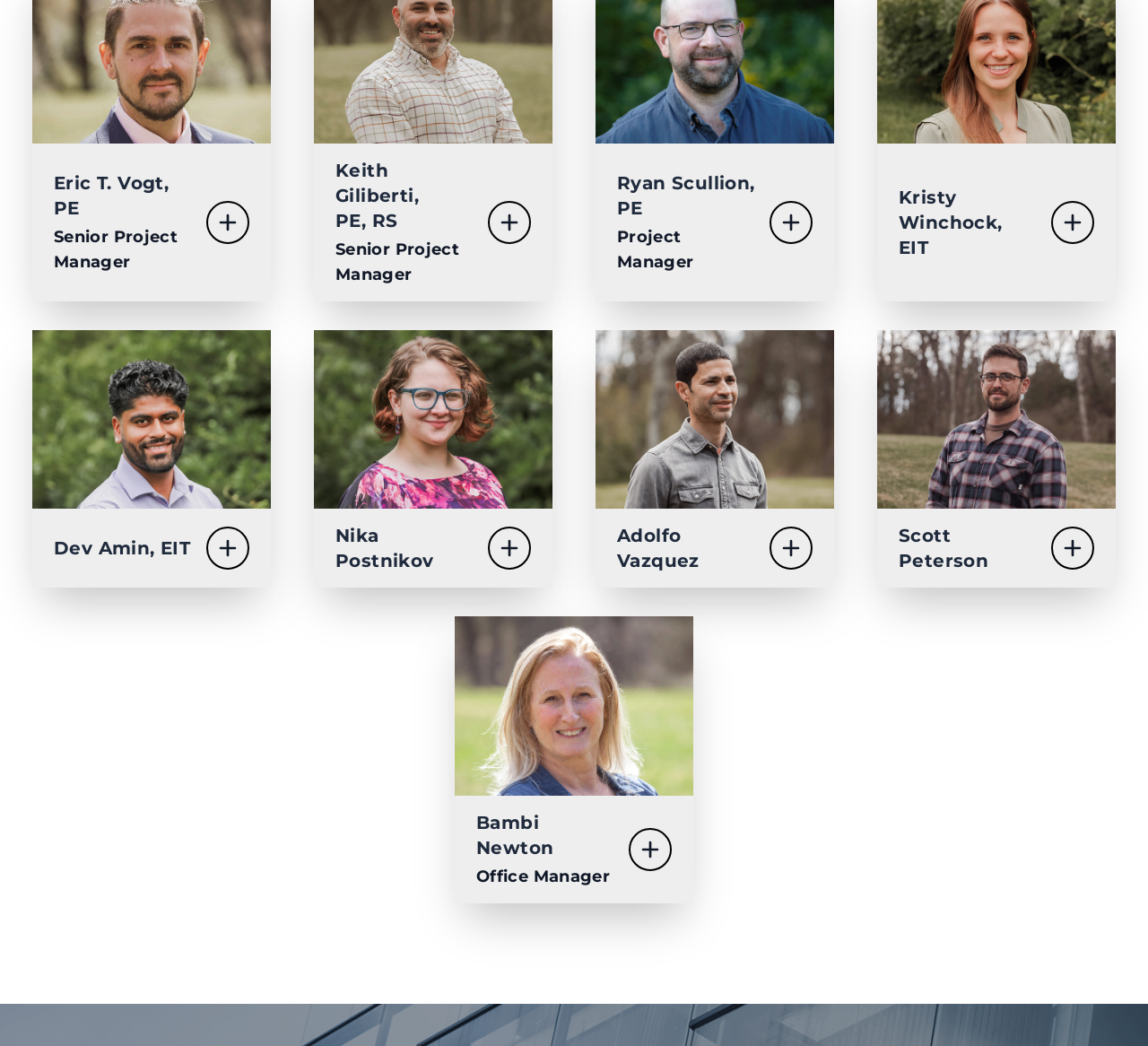Respond concisely with one word or phrase to the following query:
How many images are on this webpage?

8